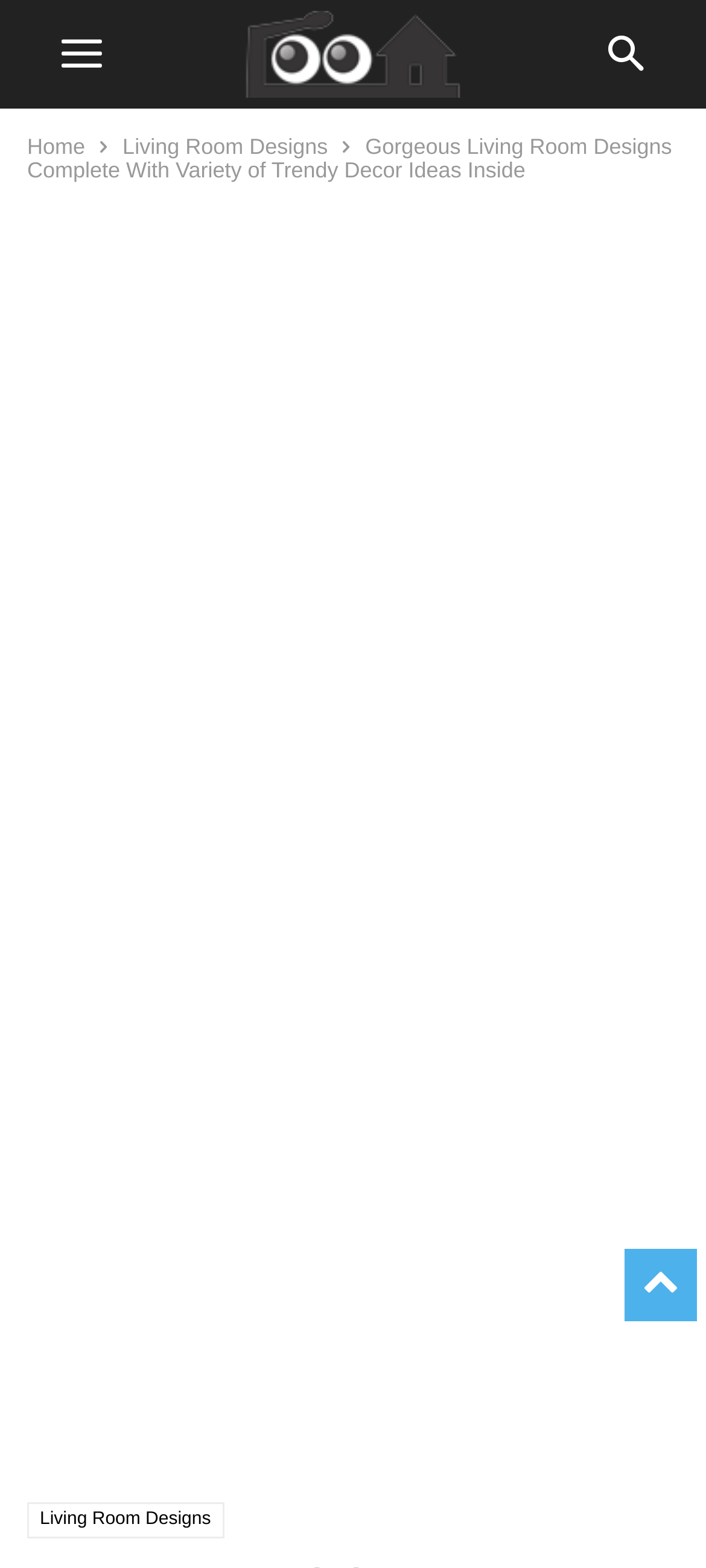Identify and provide the text content of the webpage's primary headline.

Gorgeous Living Room Designs Complete With Variety of Trendy Decor Ideas Inside